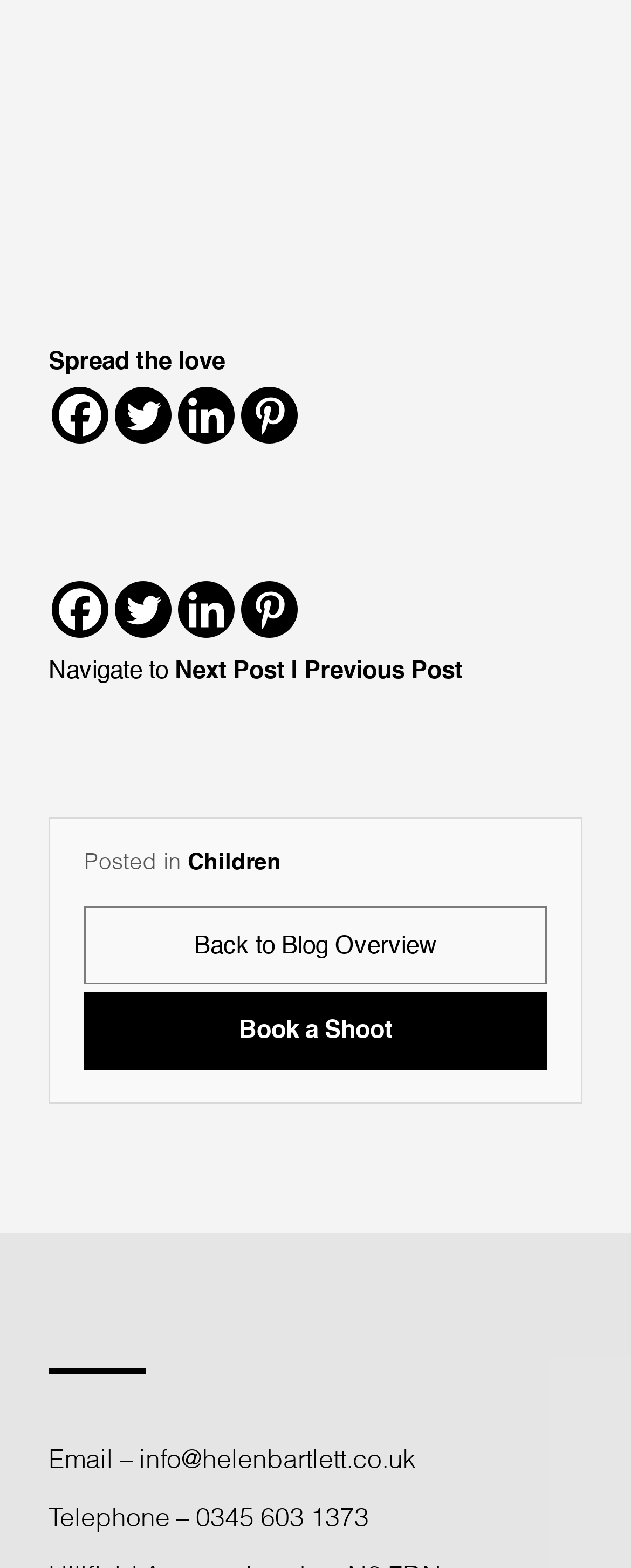Locate the bounding box coordinates of the clickable area needed to fulfill the instruction: "Go to next post".

[0.277, 0.42, 0.451, 0.436]